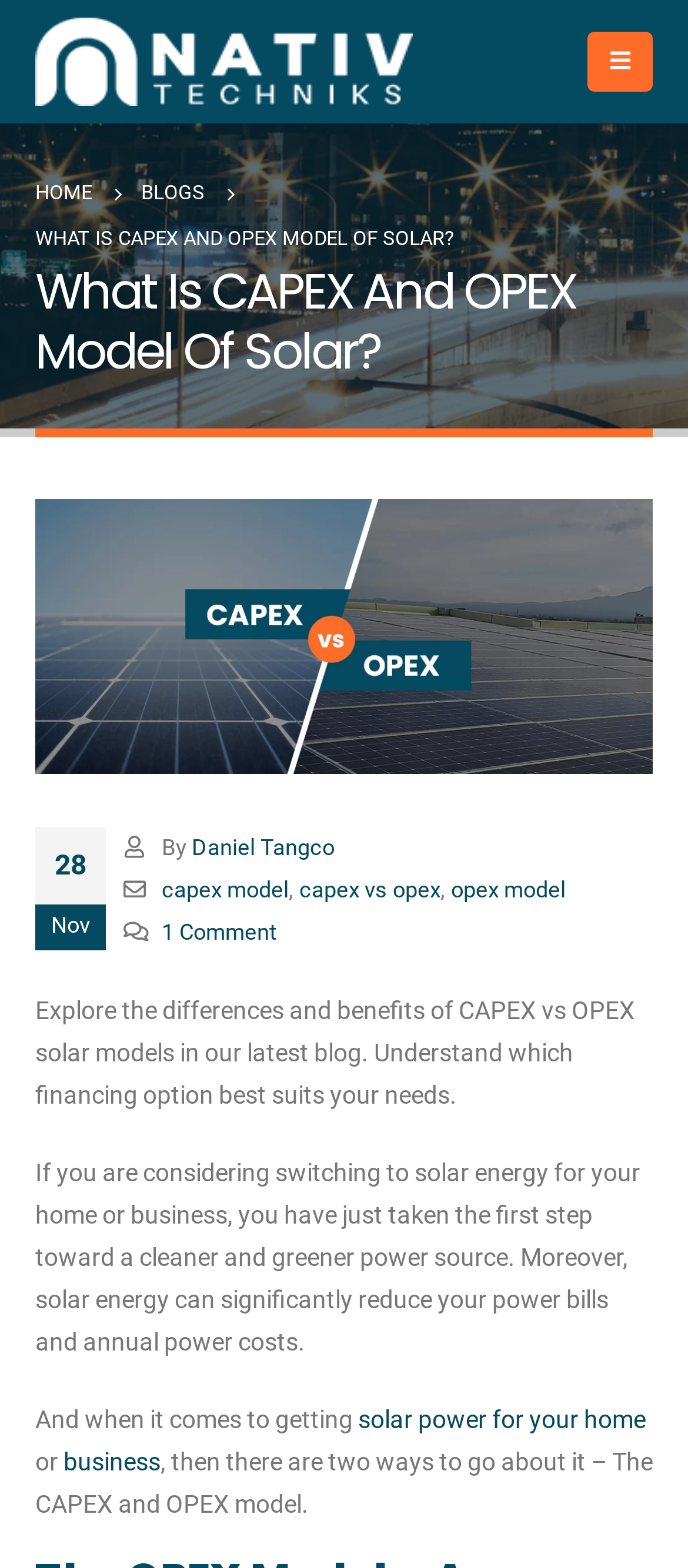Identify the bounding box coordinates of the element that should be clicked to fulfill this task: "Click on the NATIV Techniks Inc. link". The coordinates should be provided as four float numbers between 0 and 1, i.e., [left, top, right, bottom].

[0.051, 0.011, 0.6, 0.067]